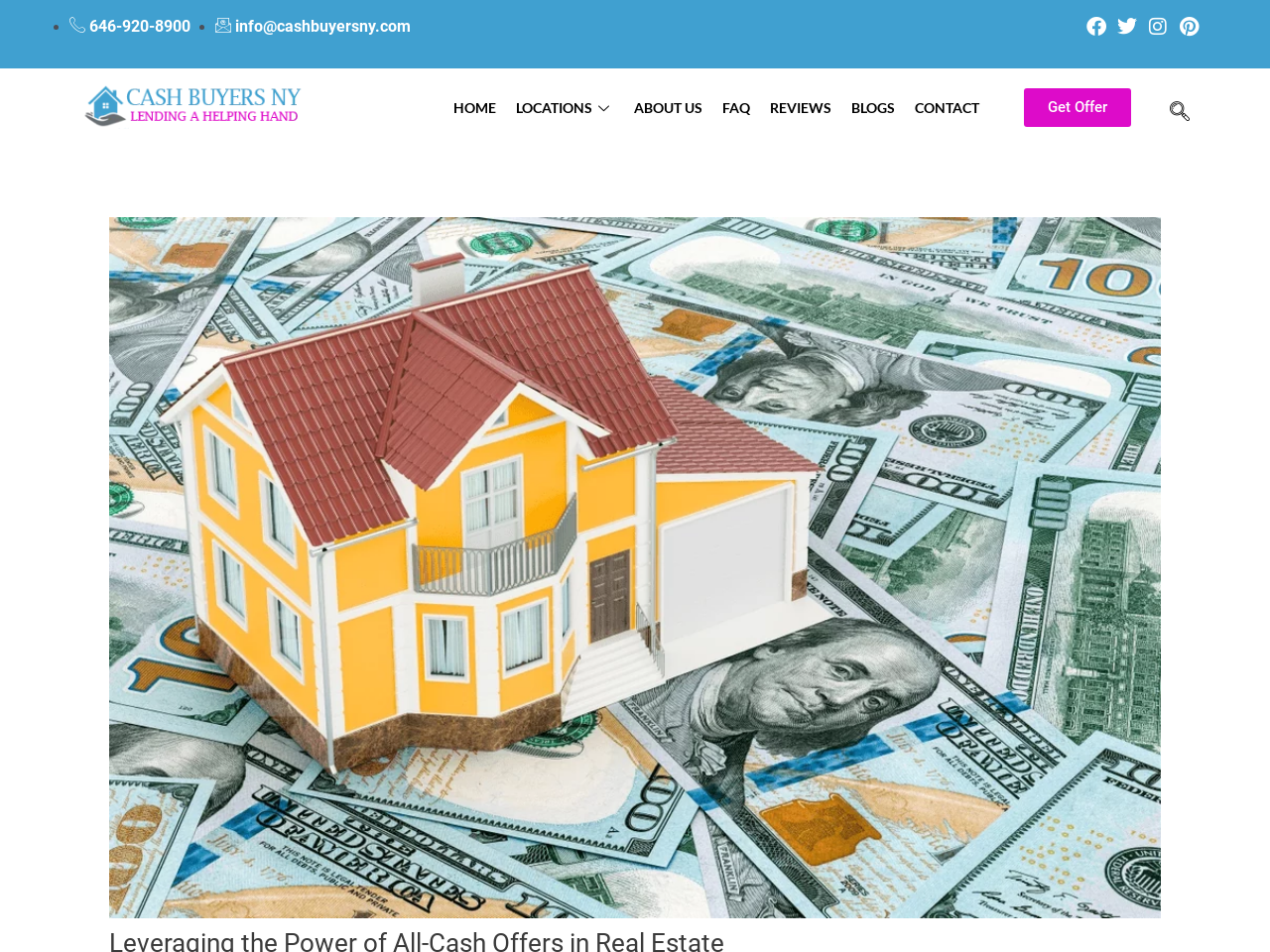What is the logo of the company?
Use the image to give a comprehensive and detailed response to the question.

I found the logo by looking at the image element with the description 'Cash Buyers NY Logo' which is located at the top left corner of the webpage.